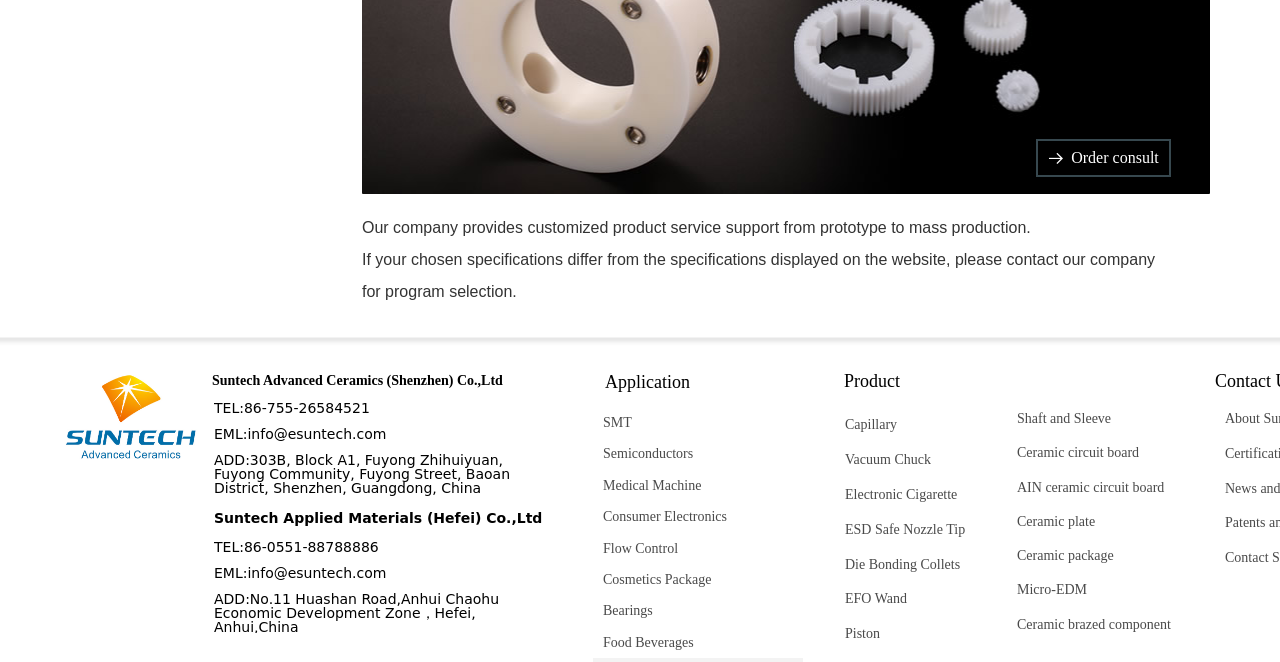Determine the bounding box coordinates of the region that needs to be clicked to achieve the task: "Click on the 'Order consult' link".

[0.809, 0.21, 0.915, 0.267]